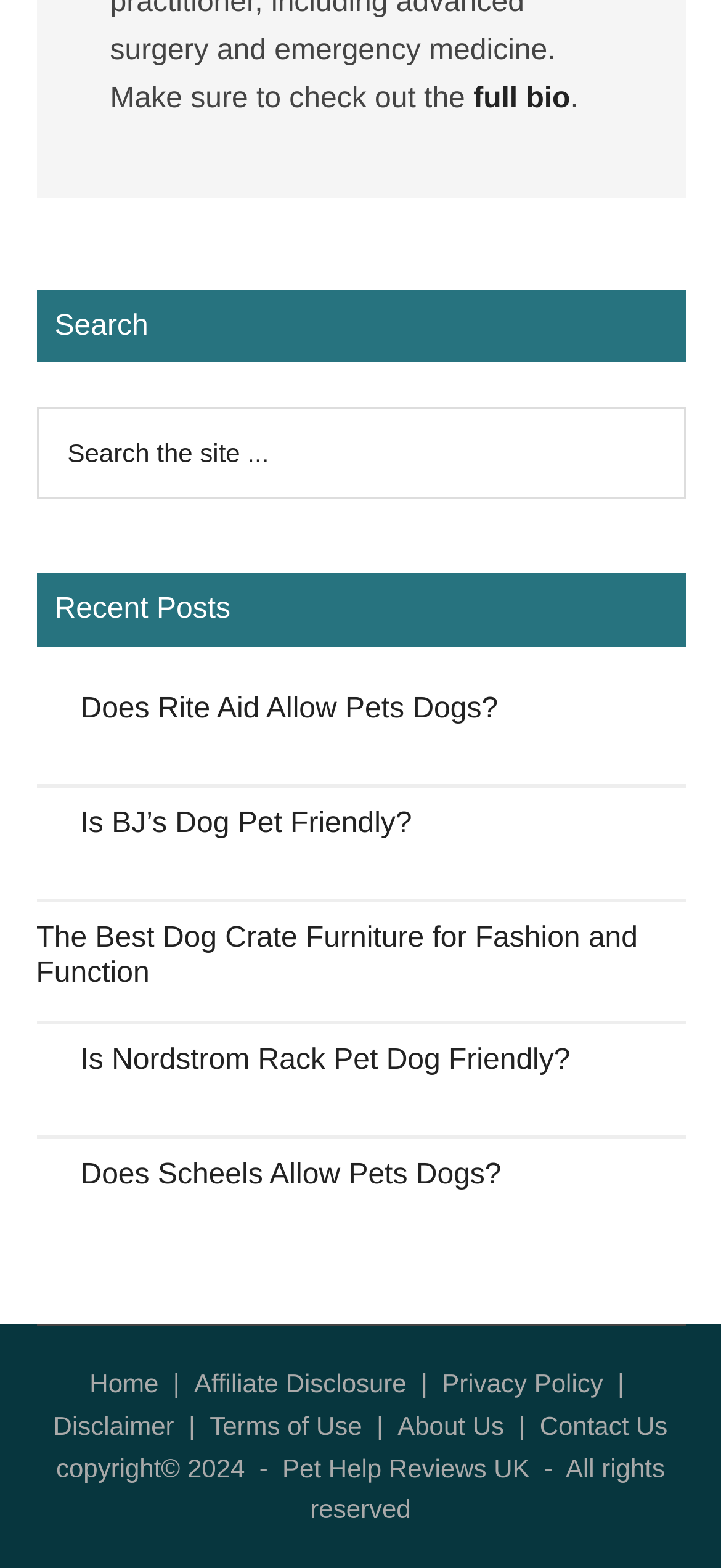Please determine the bounding box coordinates of the element to click on in order to accomplish the following task: "search the site". Ensure the coordinates are four float numbers ranging from 0 to 1, i.e., [left, top, right, bottom].

[0.05, 0.26, 0.95, 0.319]